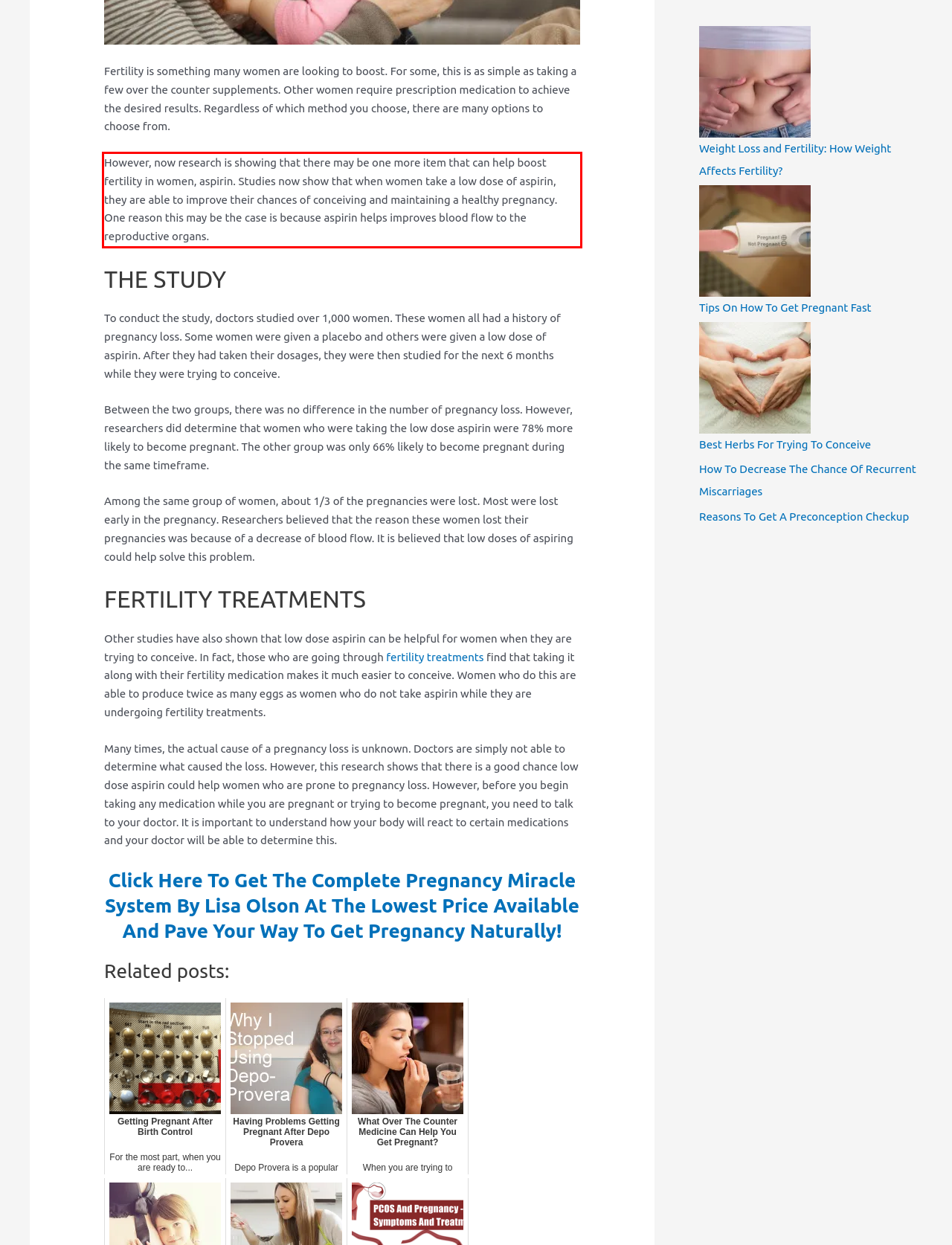You have a webpage screenshot with a red rectangle surrounding a UI element. Extract the text content from within this red bounding box.

However, now research is showing that there may be one more item that can help boost fertility in women, aspirin. Studies now show that when women take a low dose of aspirin, they are able to improve their chances of conceiving and maintaining a healthy pregnancy. One reason this may be the case is because aspirin helps improves blood flow to the reproductive organs.